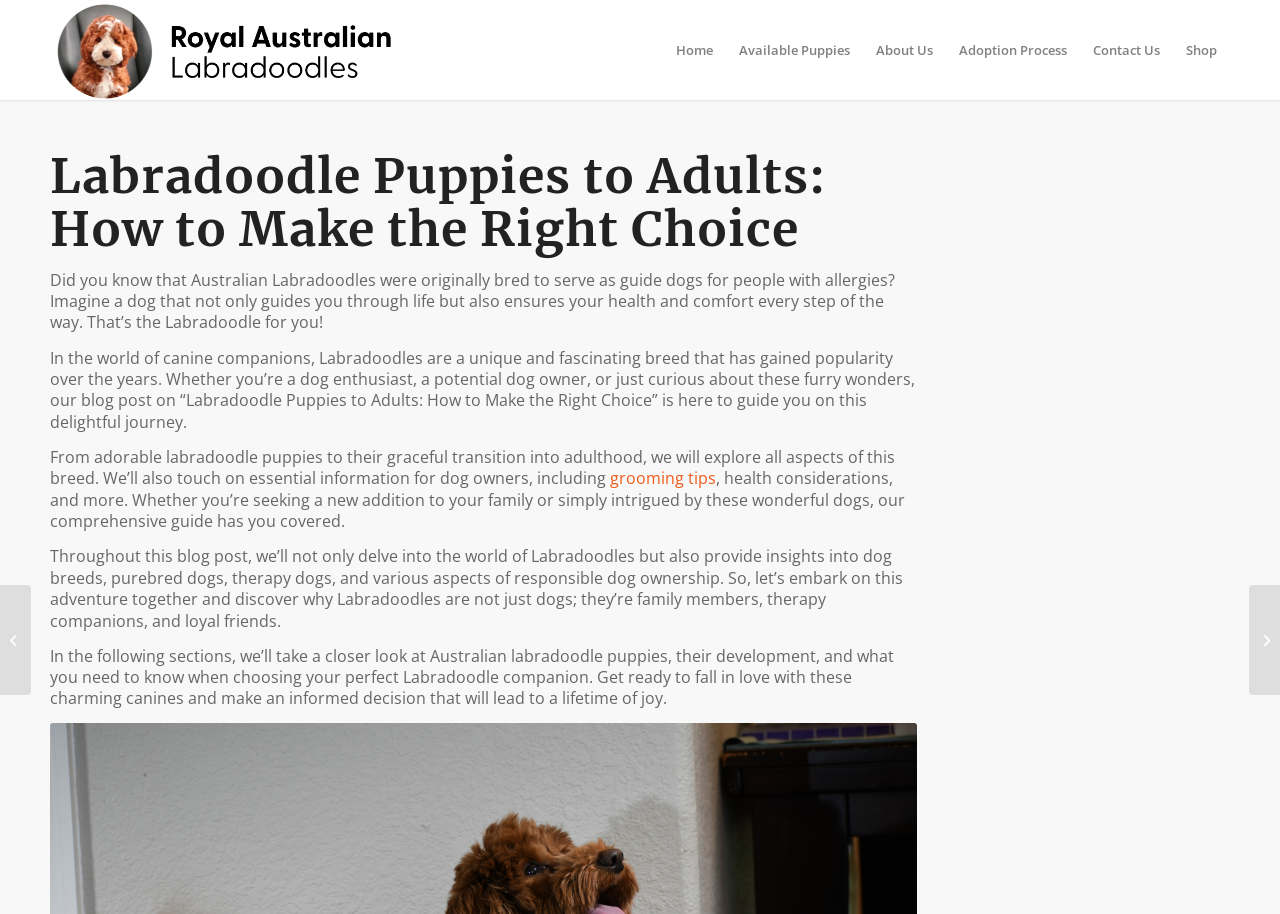Determine the bounding box coordinates of the section I need to click to execute the following instruction: "Click the Royal Australian Labradoodles logo". Provide the coordinates as four float numbers between 0 and 1, i.e., [left, top, right, bottom].

[0.039, 0.0, 0.321, 0.109]